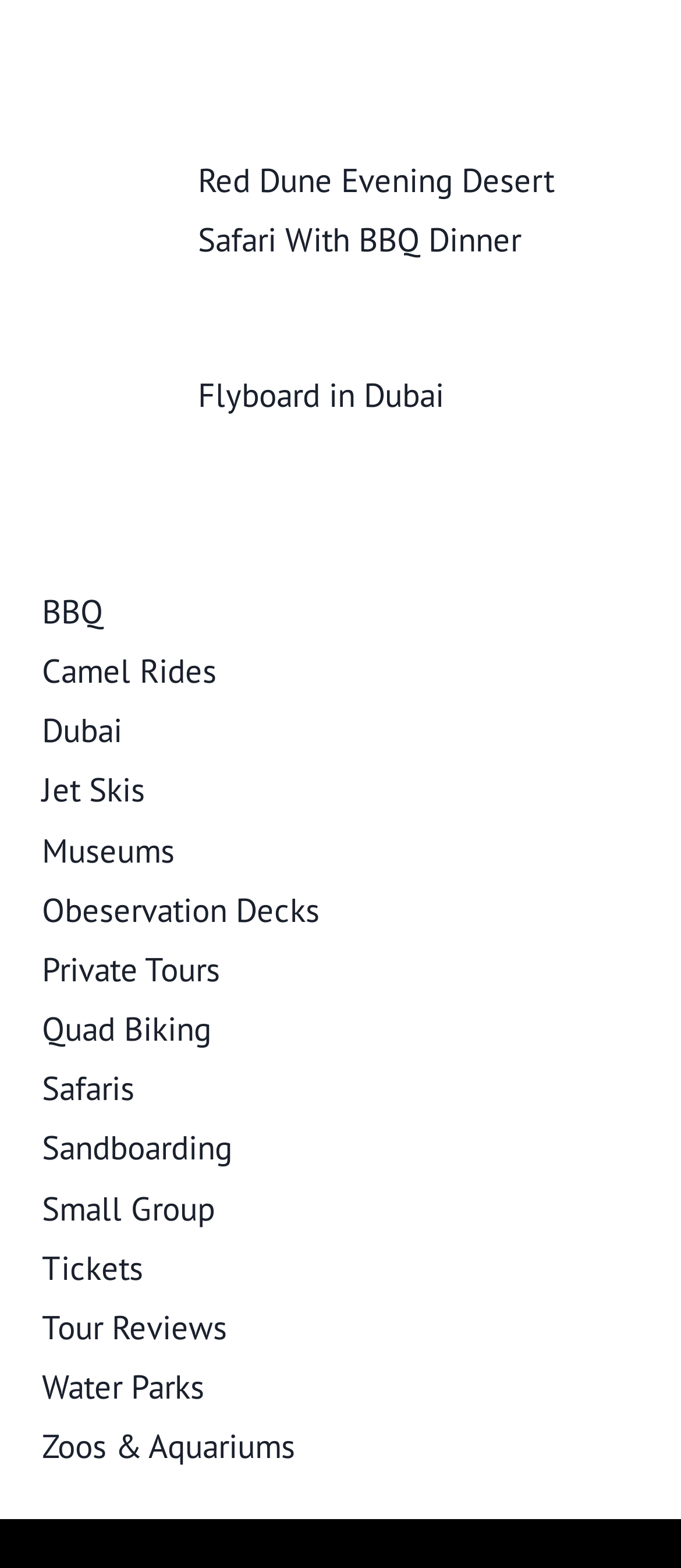What is the purpose of the 'Tour Reviews' link?
Please use the image to deliver a detailed and complete answer.

The 'Tour Reviews' link is likely provided to allow users to read reviews of the tours and activities listed on the webpage, helping them make informed decisions about which tours to book.